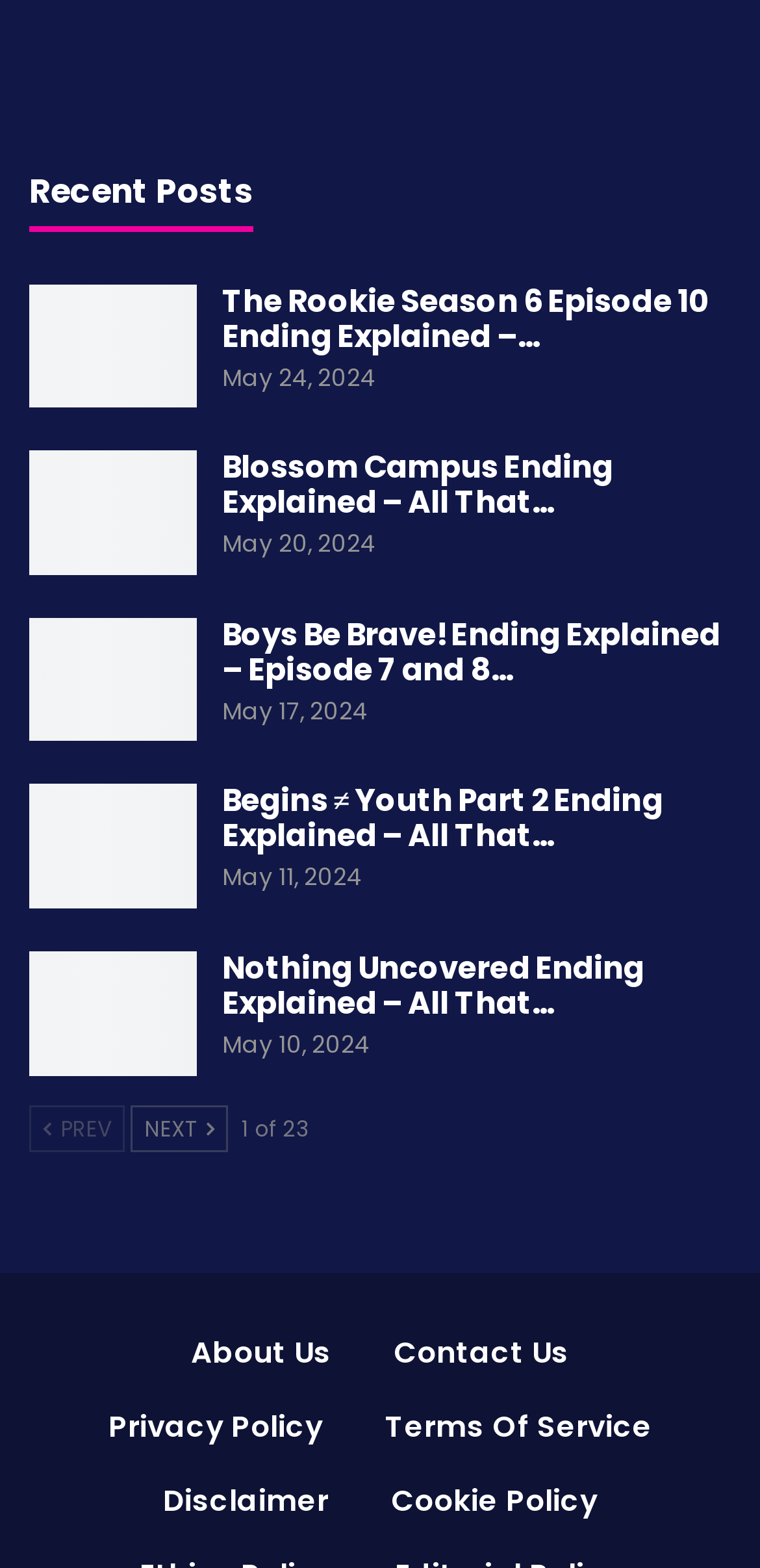Locate the bounding box coordinates of the element to click to perform the following action: 'Go to Disclaimer'. The coordinates should be given as four float values between 0 and 1, in the form of [left, top, right, bottom].

[0.214, 0.943, 0.432, 0.969]